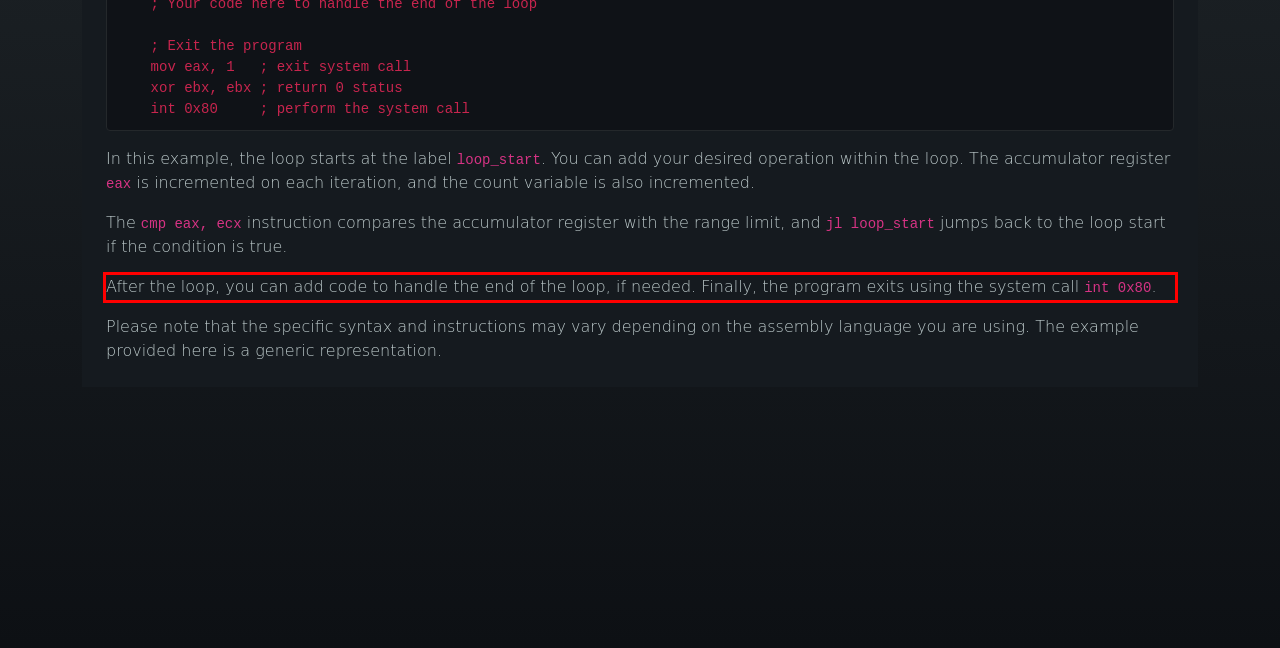Please extract the text content within the red bounding box on the webpage screenshot using OCR.

After the loop, you can add code to handle the end of the loop, if needed. Finally, the program exits using the system call int 0x80.